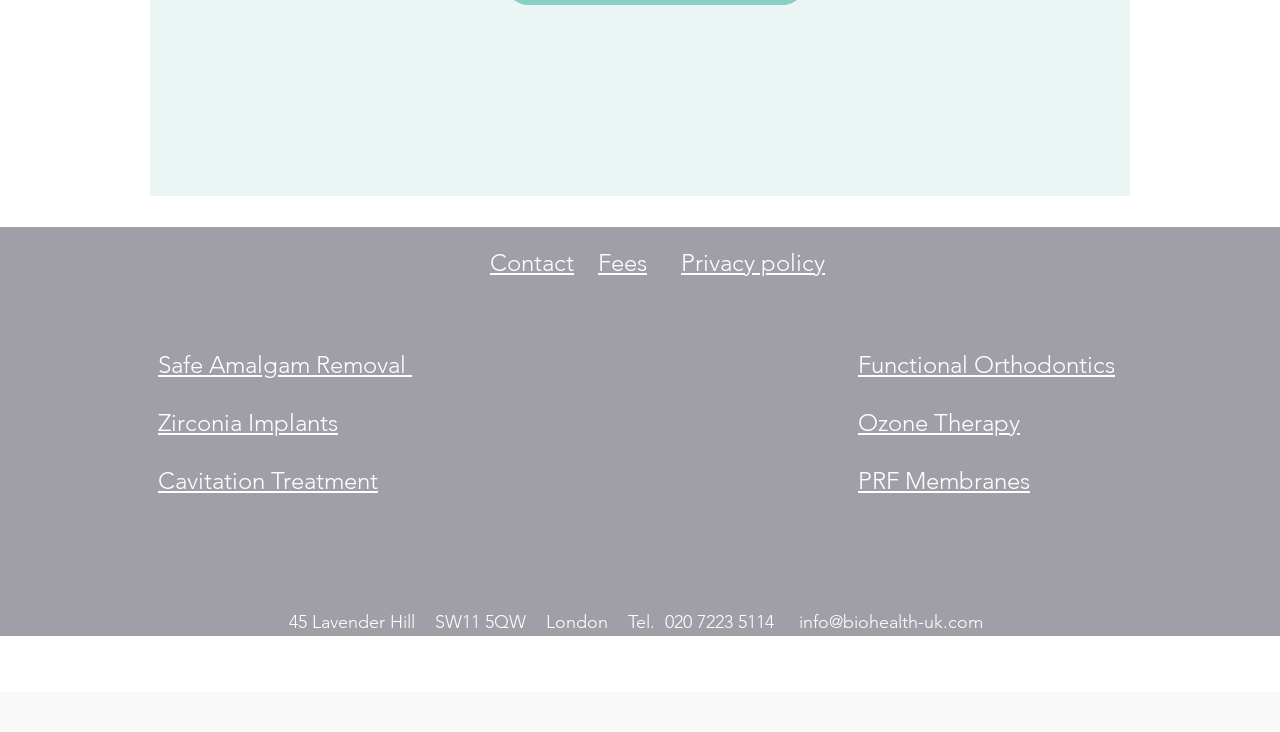Given the element description: "Ozone Therapy", predict the bounding box coordinates of this UI element. The coordinates must be four float numbers between 0 and 1, given as [left, top, right, bottom].

[0.67, 0.557, 0.797, 0.597]